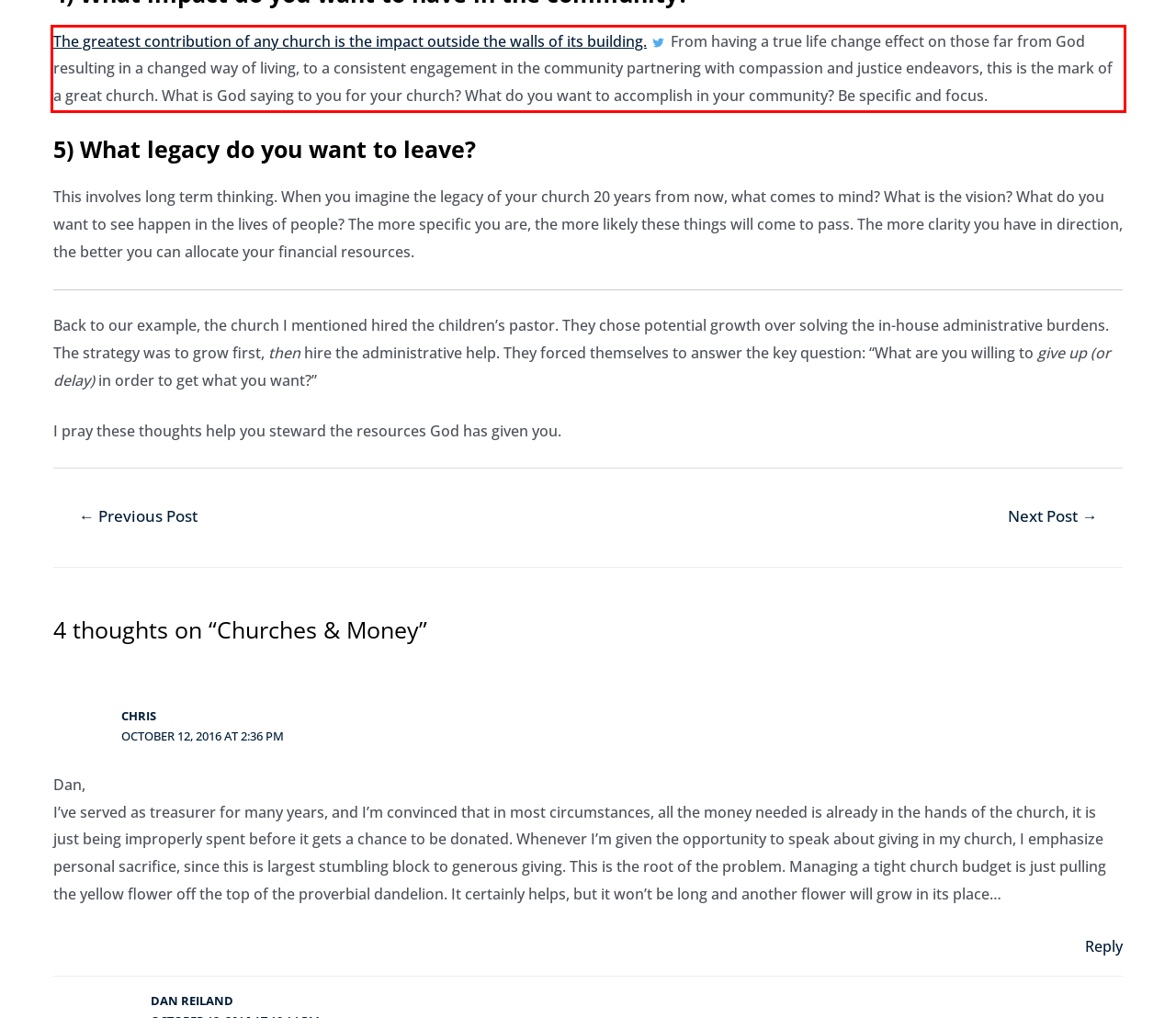Analyze the screenshot of the webpage and extract the text from the UI element that is inside the red bounding box.

The greatest contribution of any church is the impact outside the walls of its building. From having a true life change effect on those far from God resulting in a changed way of living, to a consistent engagement in the community partnering with compassion and justice endeavors, this is the mark of a great church. What is God saying to you for your church? What do you want to accomplish in your community? Be specific and focus.